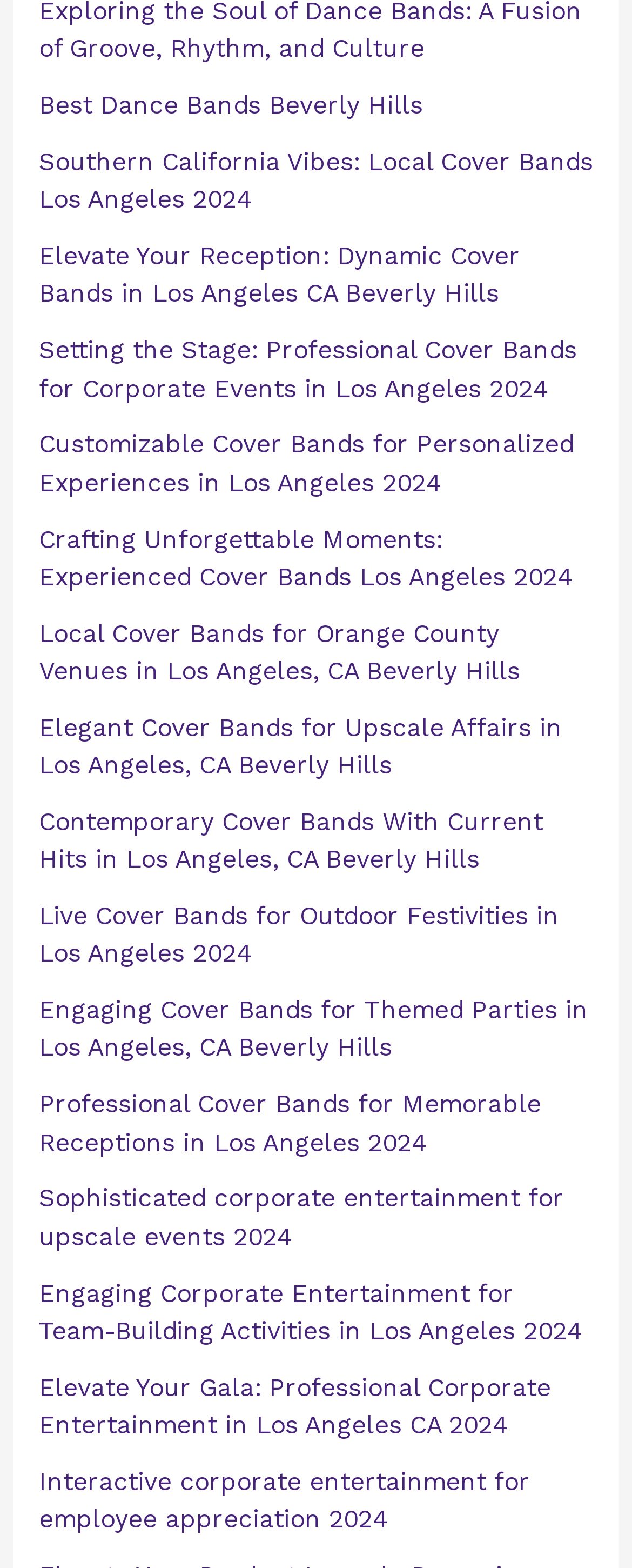Respond to the question below with a single word or phrase:
How many links are there on this webpage?

20